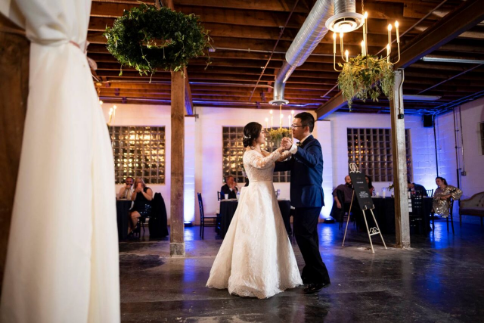Provide a thorough and detailed response to the question by examining the image: 
What is the bride wearing?

According to the caption, the bride is dressed elegantly in a delicate, long-sleeved gown, which is a focal point of the scene.